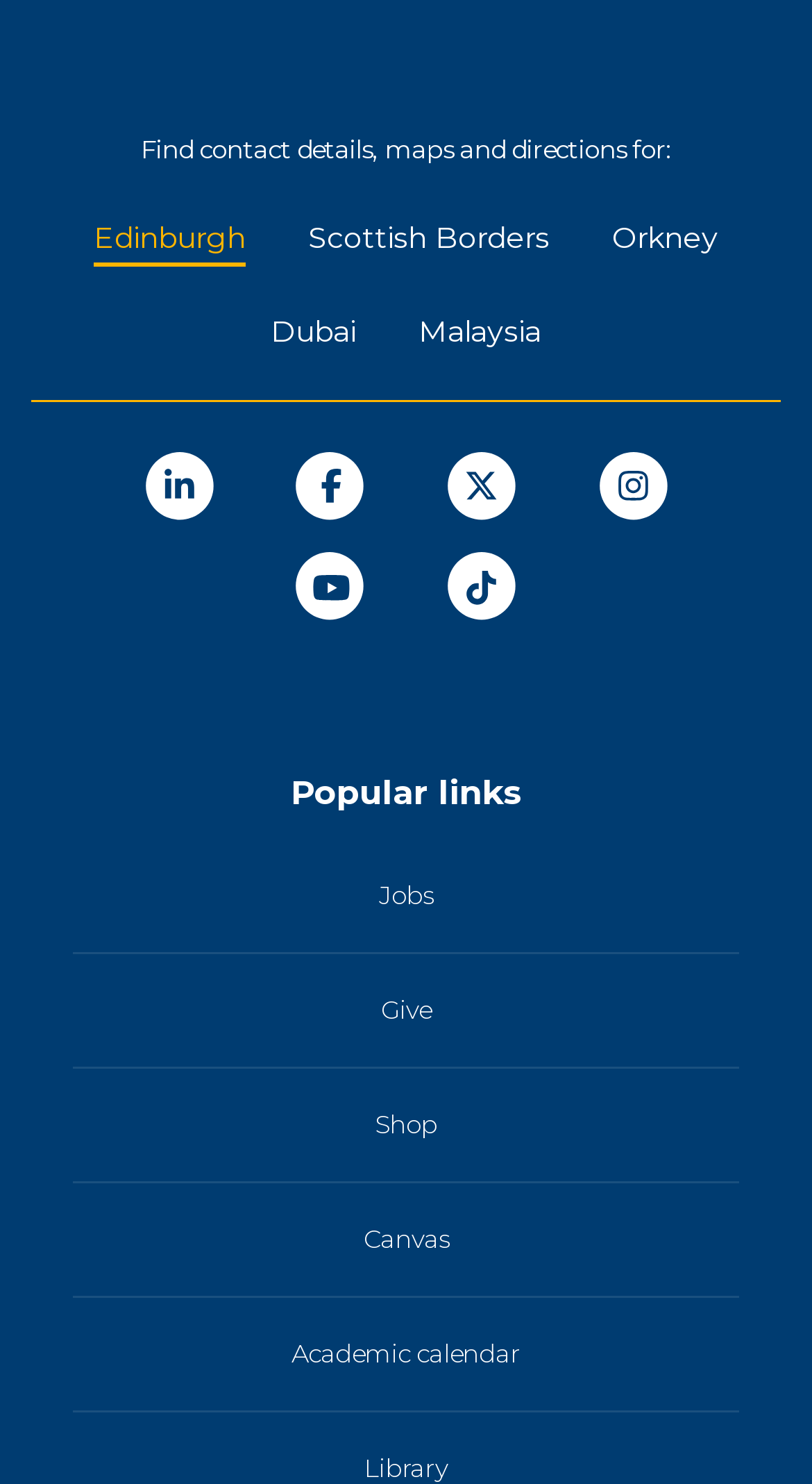Answer briefly with one word or phrase:
What is the last link in the 'Popular links' section?

Academic calendar